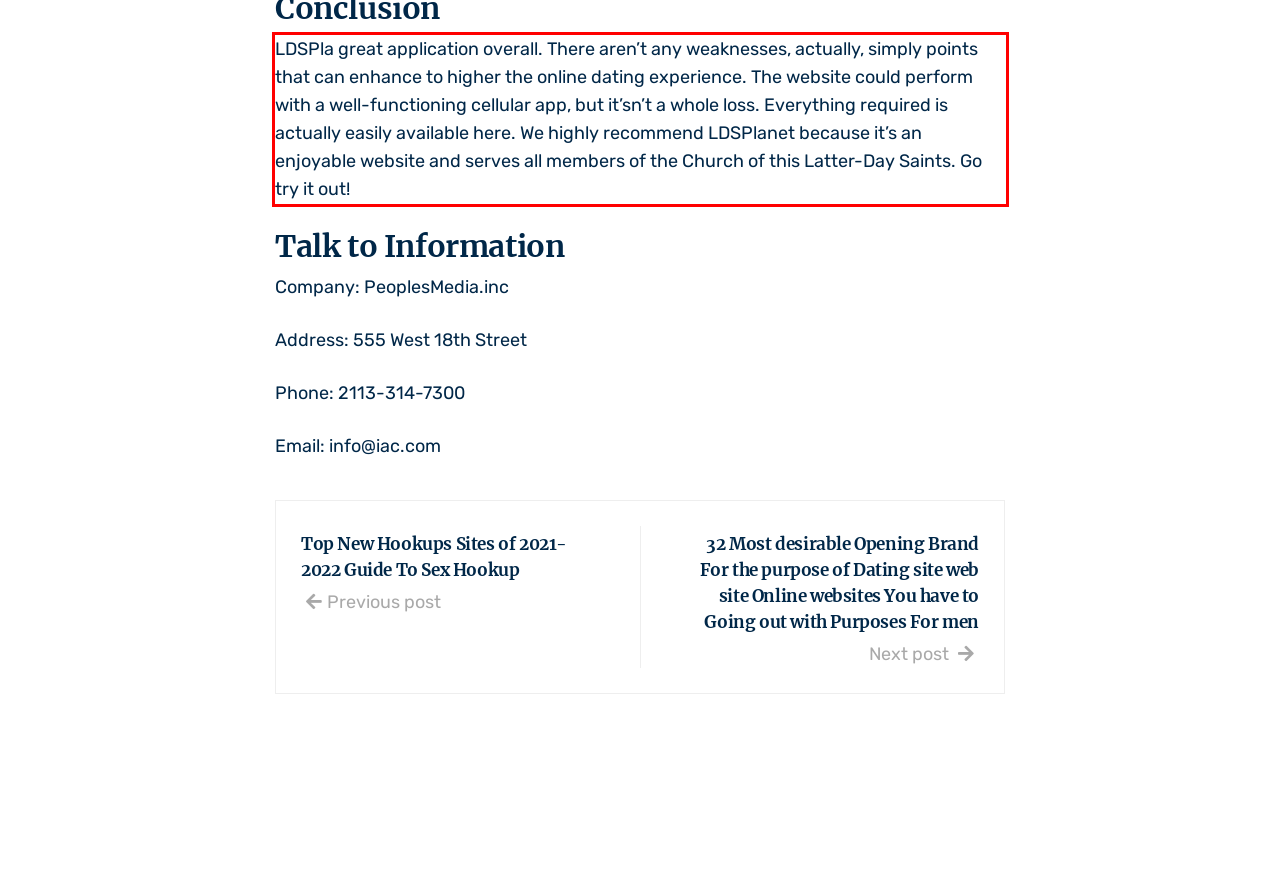Examine the webpage screenshot, find the red bounding box, and extract the text content within this marked area.

LDSPla great application overall. There aren’t any weaknesses, actually, simply points that can enhance to higher the online dating experience. The website could perform with a well-functioning cellular app, but it’sn’t a whole loss. Everything required is actually easily available here. We highly recommend LDSPlanet because it’s an enjoyable website and serves all members of the Church of this Latter-Day Saints. Go try it out!